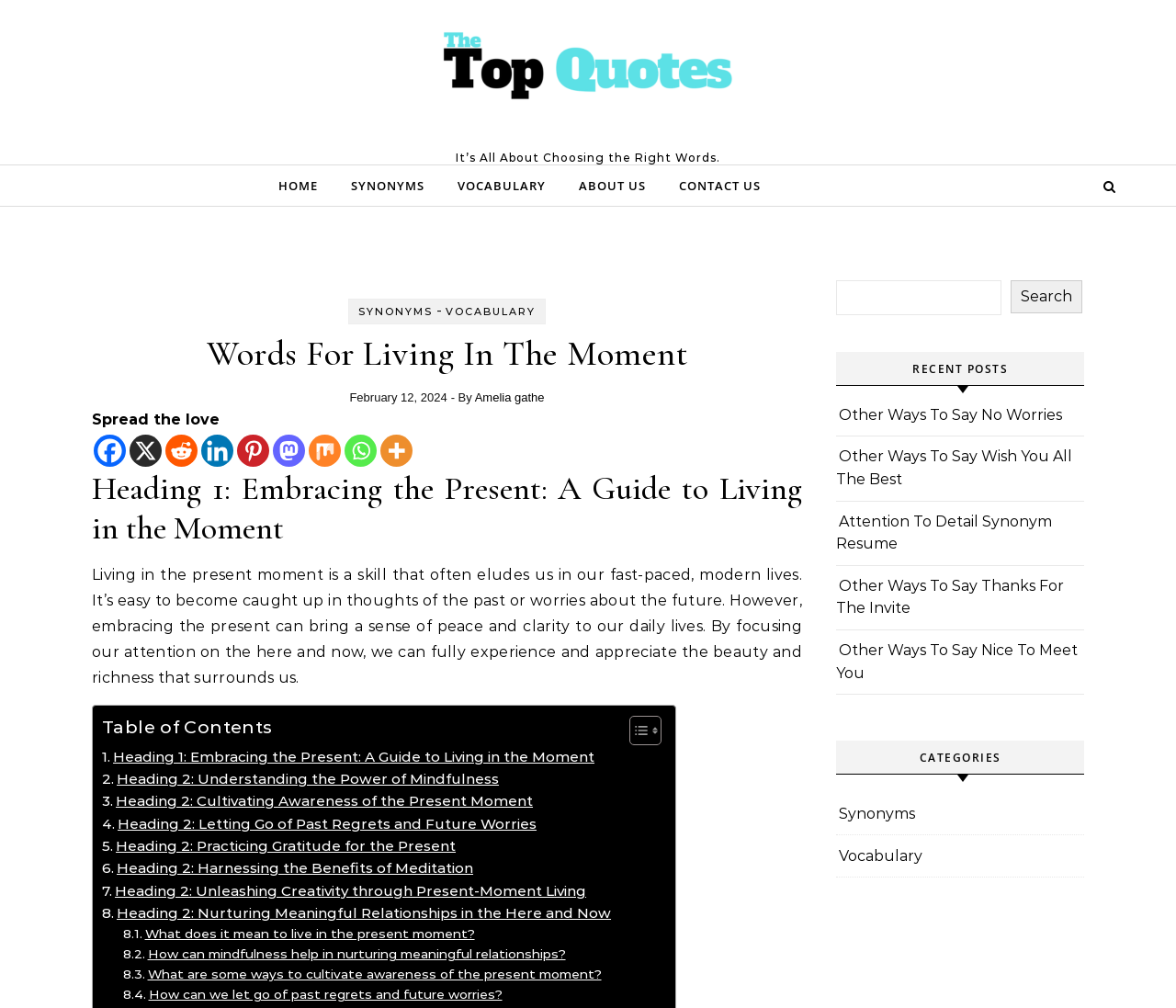Offer a detailed account of what is visible on the webpage.

This webpage is about living in the present moment, with a focus on quotes and guides for embracing the present. At the top, there is a navigation bar with links to "HOME", "SYNONYMS", "VOCABULARY", "ABOUT US", and "CONTACT US". To the right of the navigation bar, there is a search button with a magnifying glass icon.

Below the navigation bar, there is a header section with a title "Words For Living In The Moment - The Top Quotes" and a subtitle "It’s All About Choosing the Right Words." Underneath, there is a section with a heading "Words For Living In The Moment" and a date "February 12, 2024". This section also includes a byline "By Amelia gathe" and a "Spread the love" button with links to various social media platforms.

The main content of the webpage is divided into sections, starting with a heading "Embracing the Present: A Guide to Living in the Moment". This section includes a lengthy paragraph discussing the importance of living in the present moment. Below this, there is a table of contents with links to various subheadings, including "Understanding the Power of Mindfulness", "Cultivating Awareness of the Present Moment", and "Practicing Gratitude for the Present".

To the right of the main content, there is a complementary section with a search bar and a heading "RECENT POSTS". This section includes links to recent posts, such as "Other Ways To Say No Worries" and "Attention To Detail Synonym Resume". Below the recent posts, there is a heading "CATEGORIES" with links to "Synonyms" and "Vocabulary".

Overall, the webpage has a clean and organized layout, with a focus on providing guides and quotes for living in the present moment.